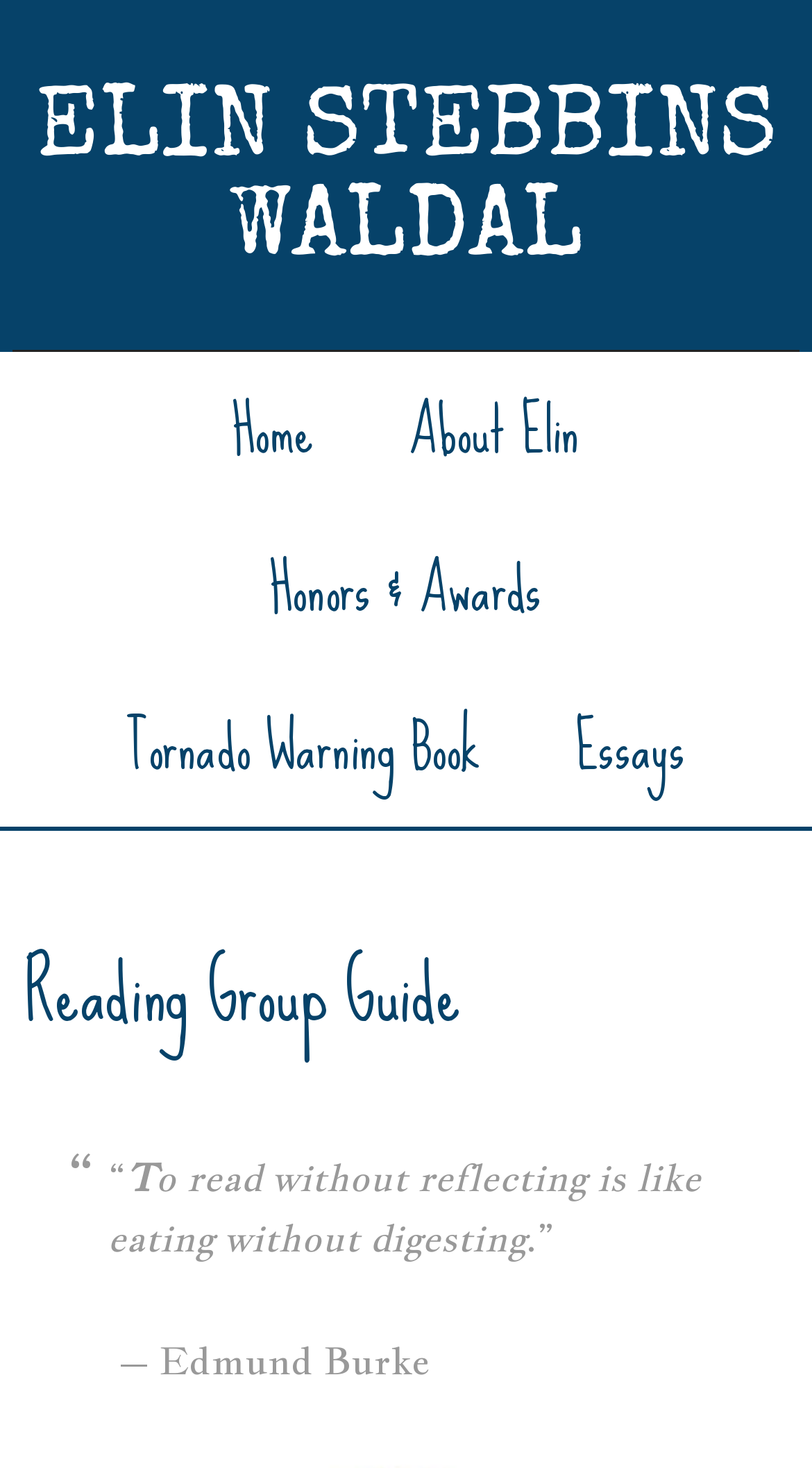What is the name of the author?
Using the visual information from the image, give a one-word or short-phrase answer.

Elin Stebbins Waldal